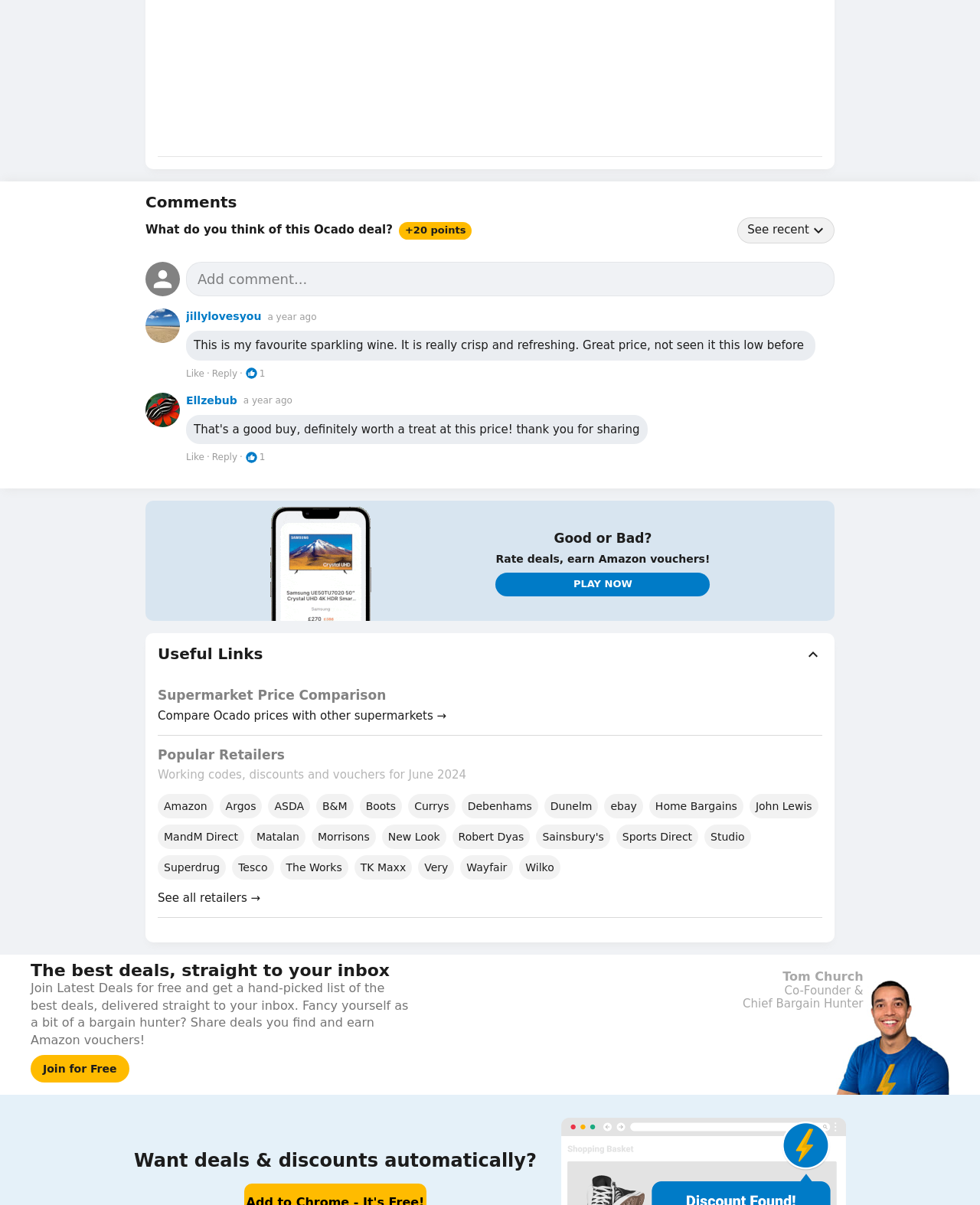Provide the bounding box coordinates in the format (top-left x, top-left y, bottom-right x, bottom-right y). All values are floating point numbers between 0 and 1. Determine the bounding box coordinate of the UI element described as: TK Maxx

[0.362, 0.71, 0.42, 0.73]